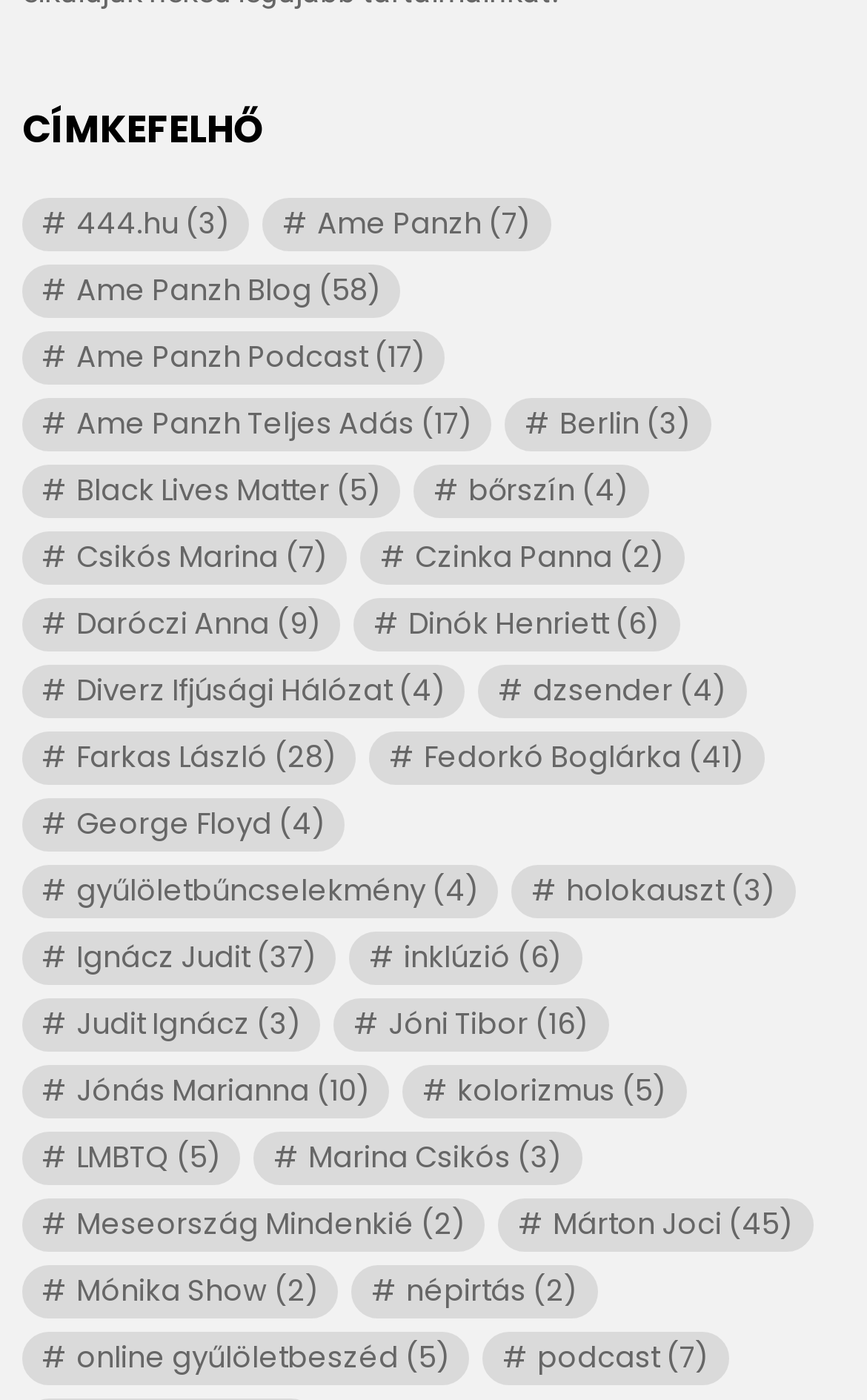What is the topic of the first link on the webpage?
Please answer using one word or phrase, based on the screenshot.

444.hu